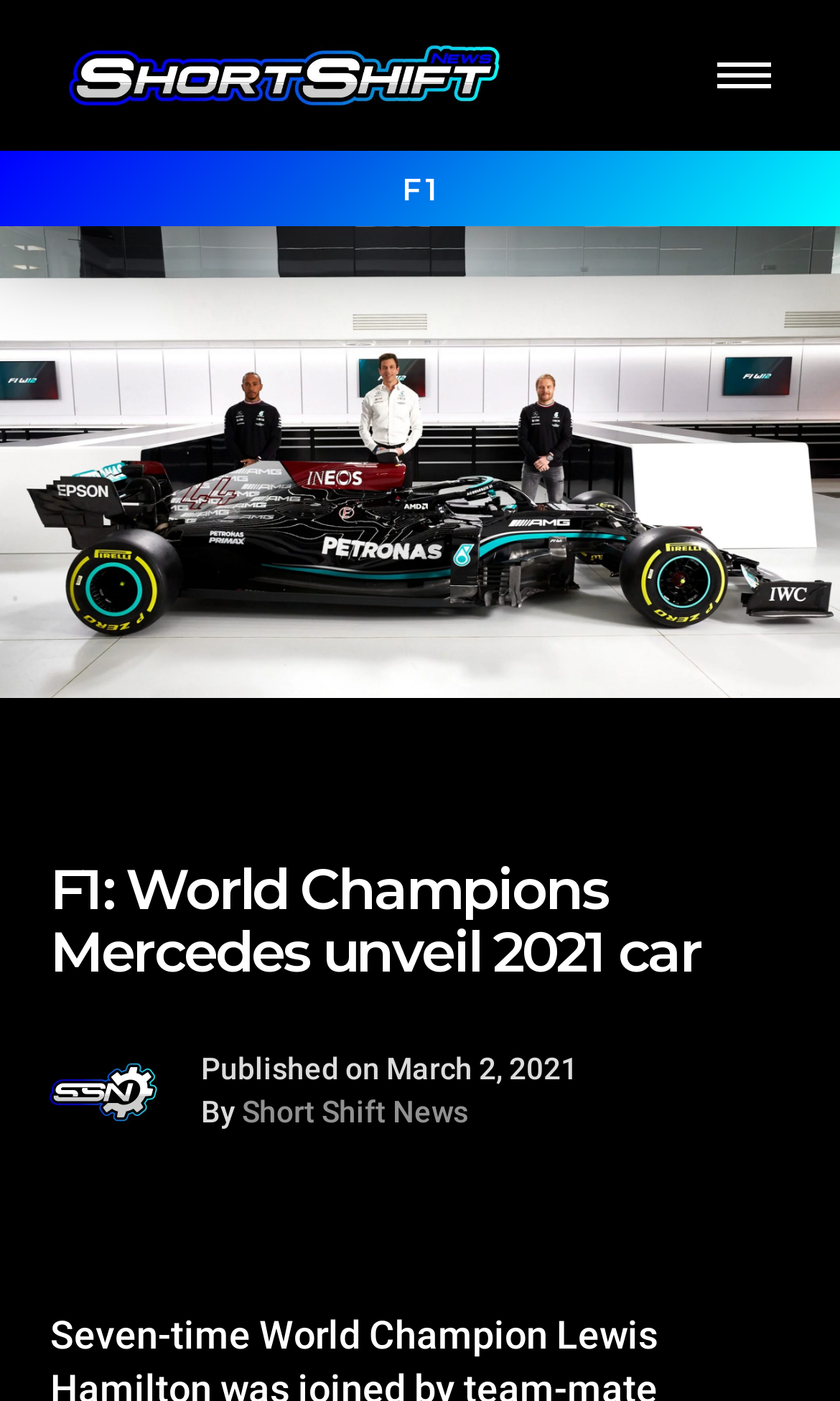Find the bounding box coordinates for the HTML element described in this sentence: "Short Shift News". Provide the coordinates as four float numbers between 0 and 1, in the format [left, top, right, bottom].

[0.288, 0.78, 0.557, 0.805]